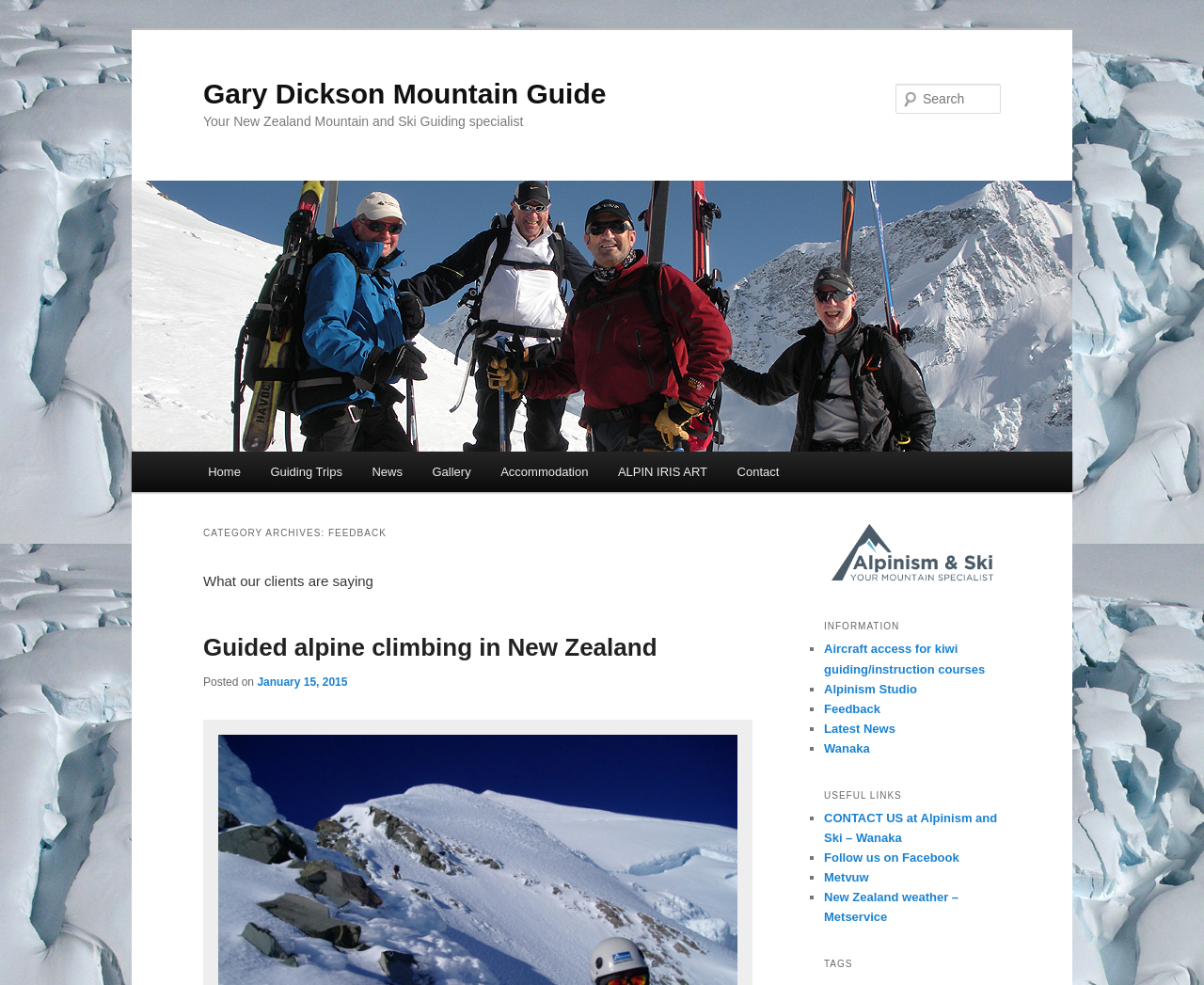Please identify the coordinates of the bounding box that should be clicked to fulfill this instruction: "View the gallery".

[0.347, 0.458, 0.403, 0.5]